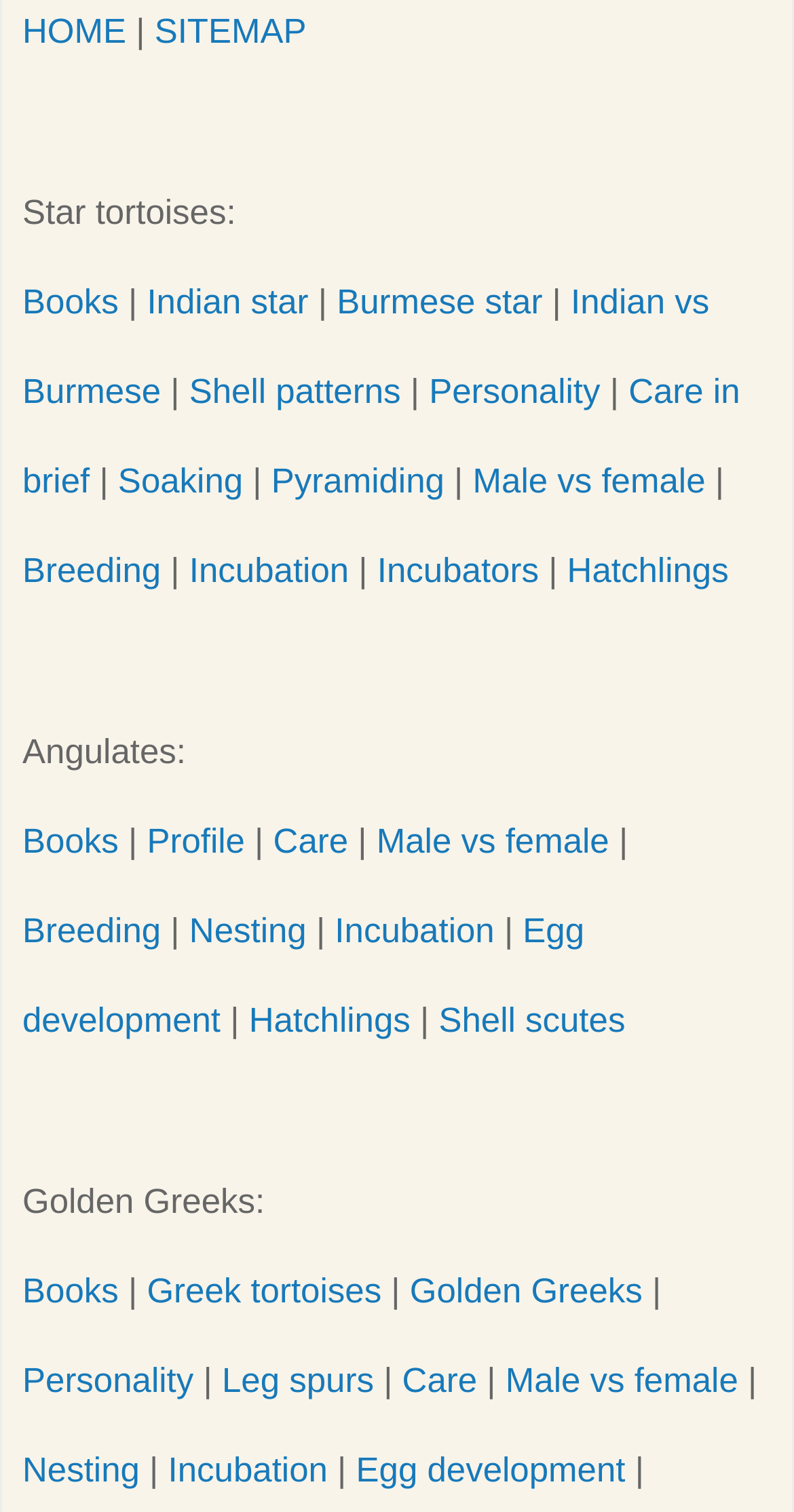Using the format (top-left x, top-left y, bottom-right x, bottom-right y), provide the bounding box coordinates for the described UI element. All values should be floating point numbers between 0 and 1: HOME

[0.028, 0.008, 0.159, 0.034]